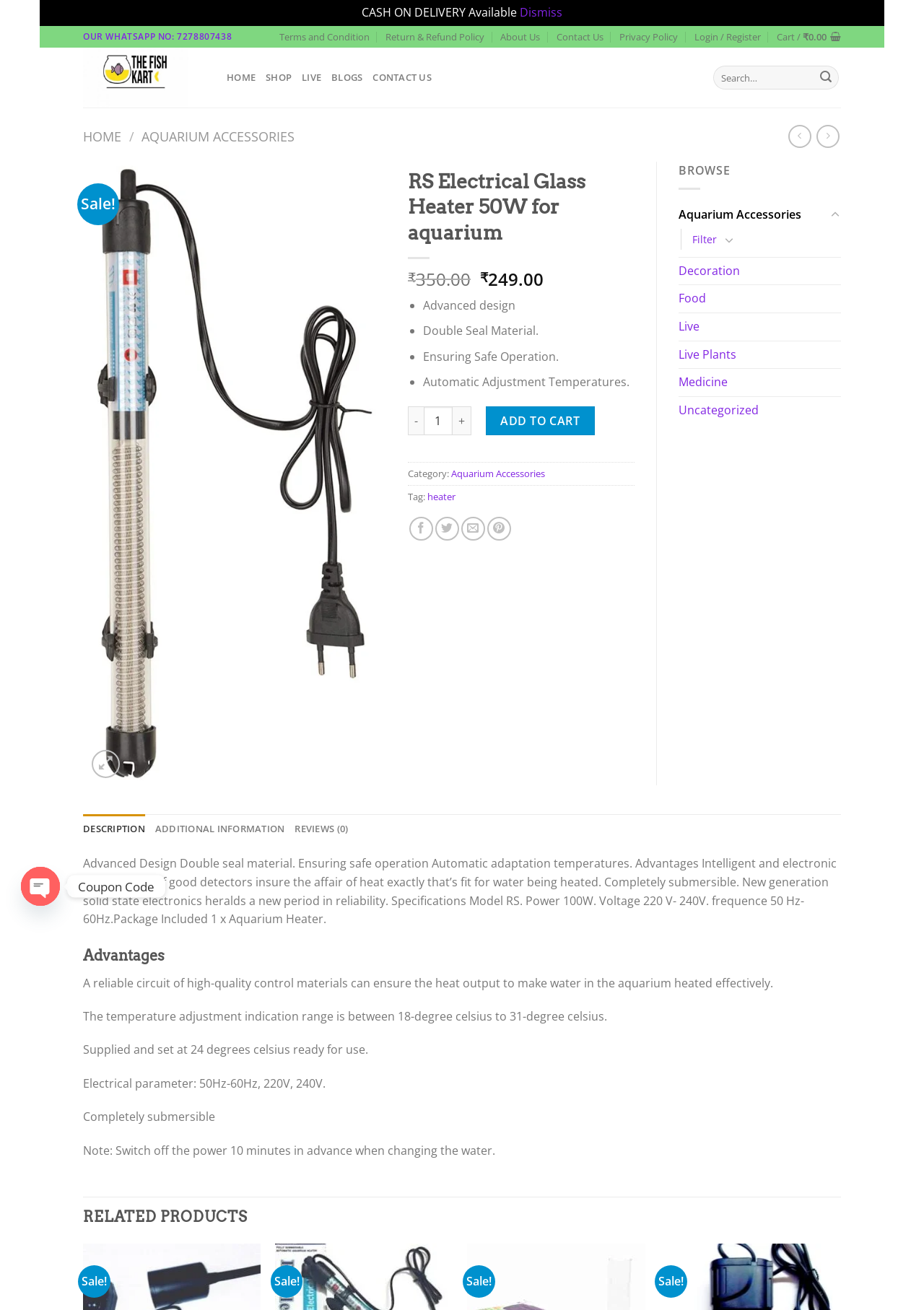What is the function of the '-' button?
Using the screenshot, give a one-word or short phrase answer.

Decrease quantity